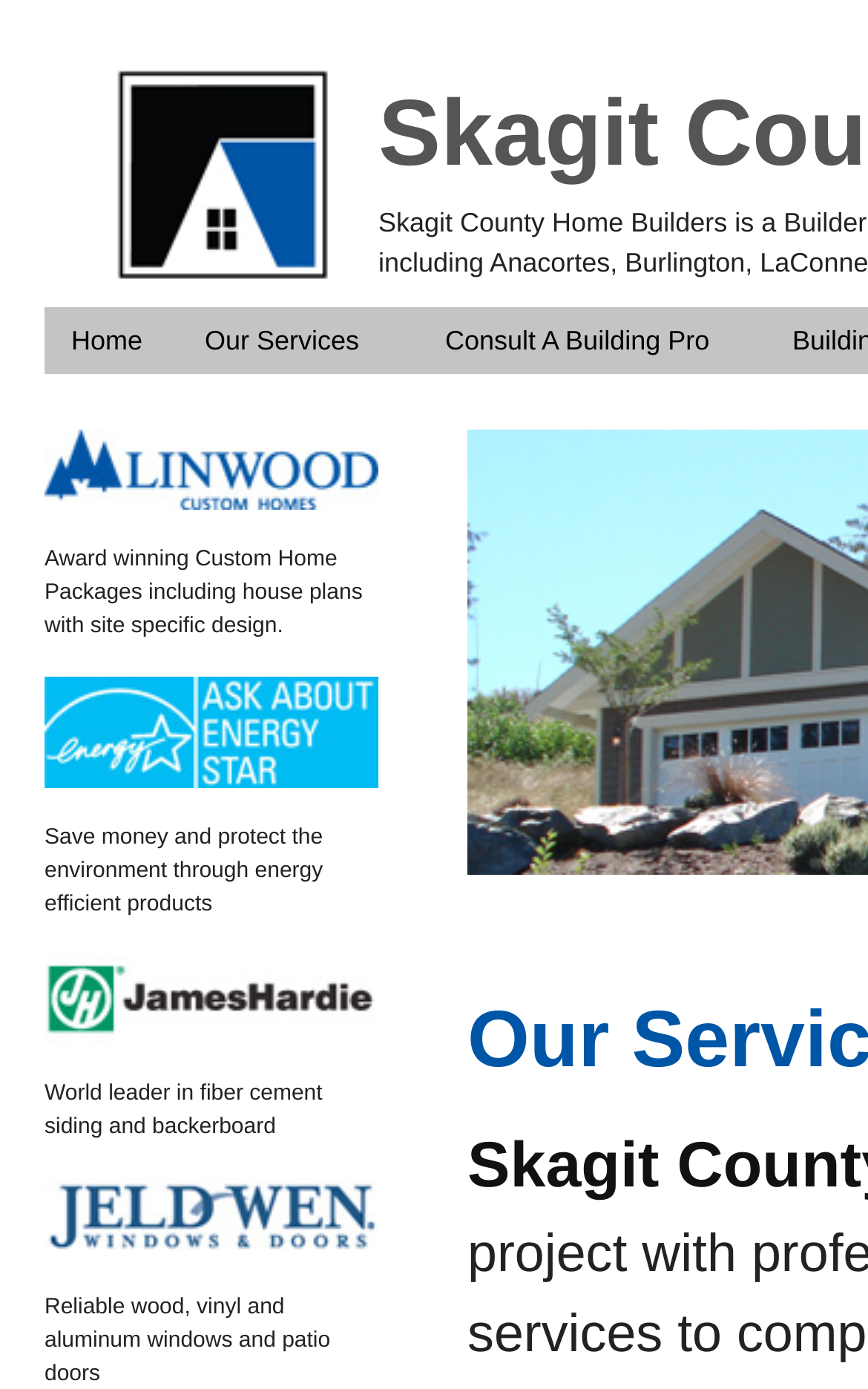What is the benefit of Energy Star?
Please look at the screenshot and answer in one word or a short phrase.

Save money and protect environment